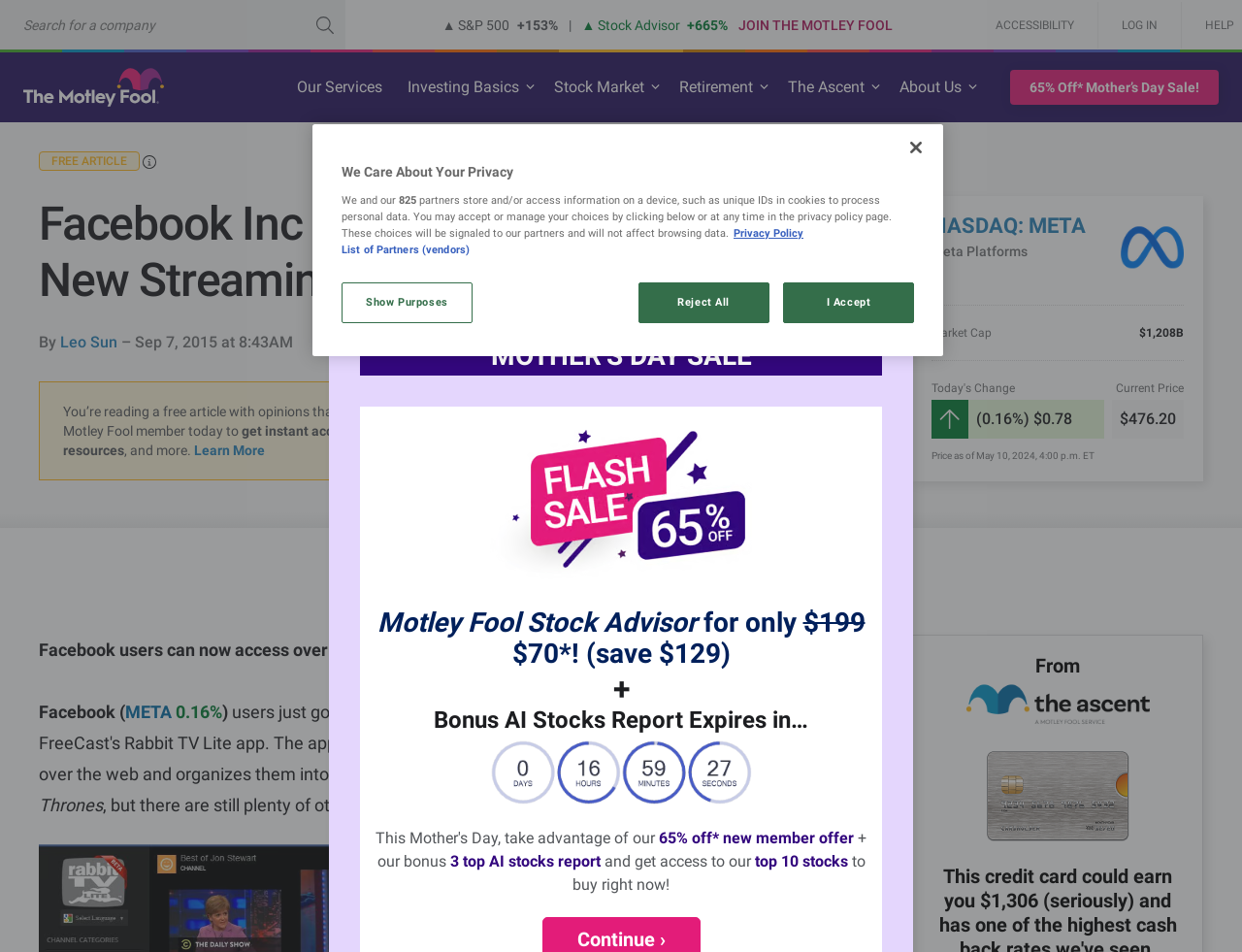What is the name of the company that is mentioned in the article?
Answer with a single word or short phrase according to what you see in the image.

Facebook Inc